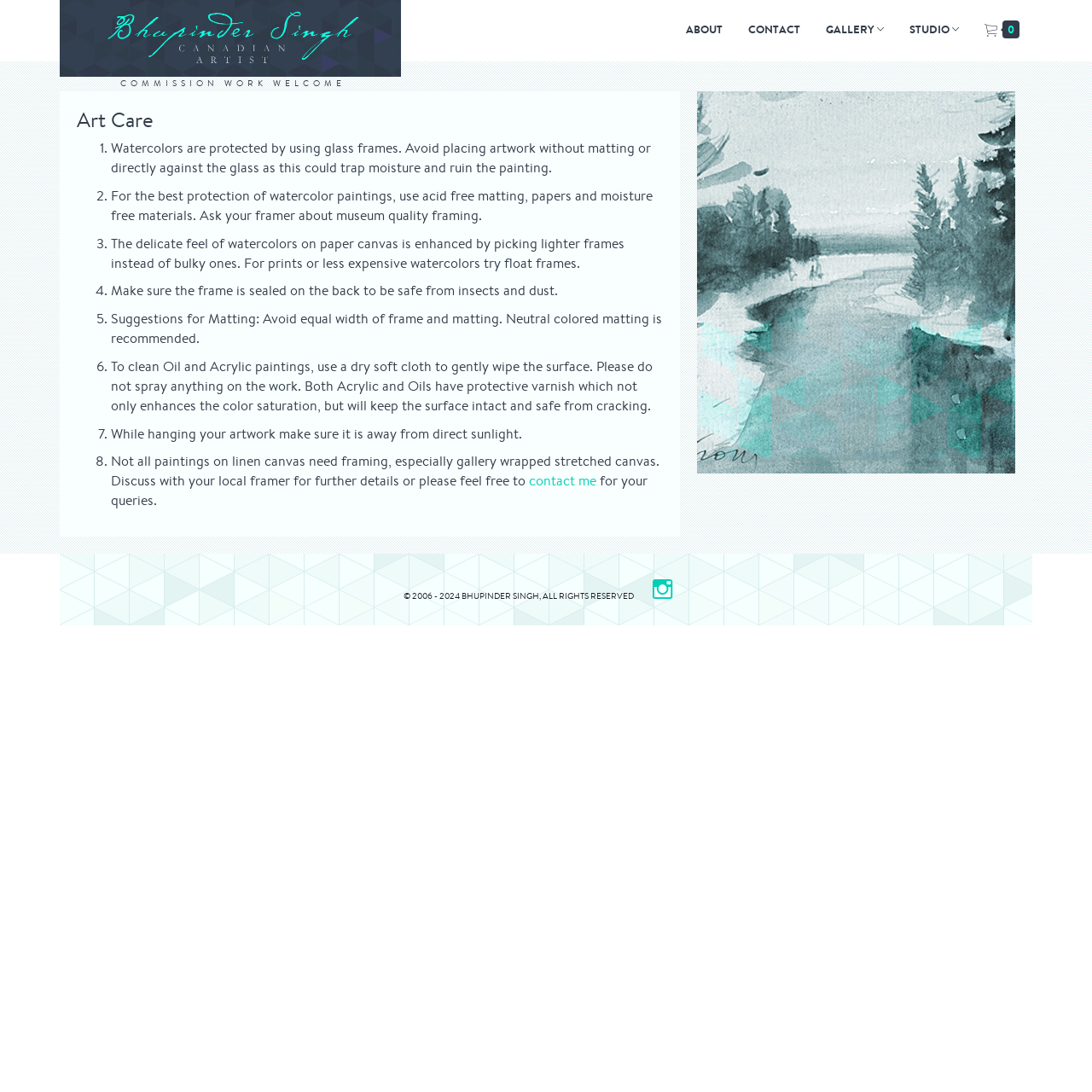What type of artworks are protected by using glass frames?
Look at the image and answer the question using a single word or phrase.

Watercolors